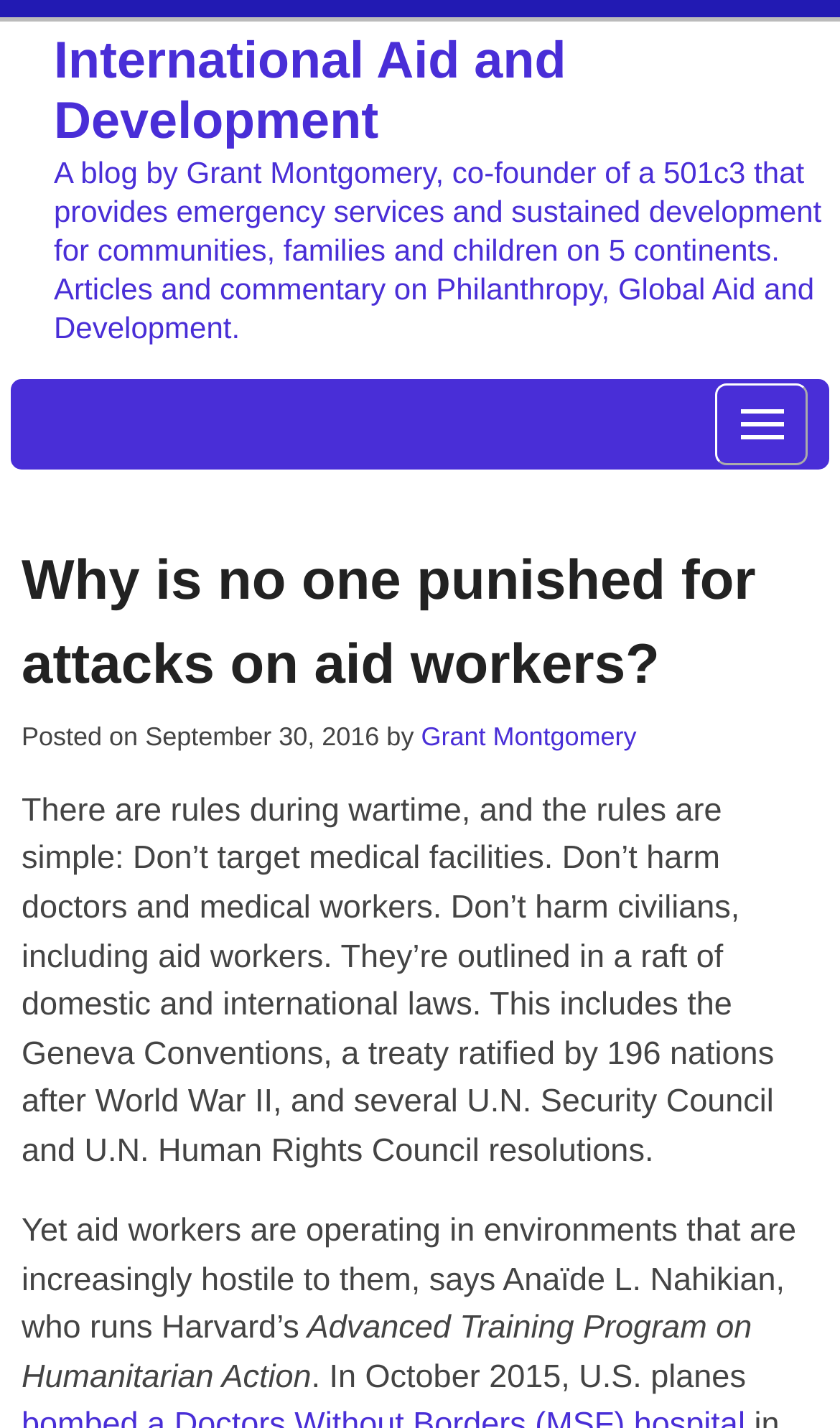What is the topic of the article?
Please provide a comprehensive answer to the question based on the webpage screenshot.

The topic of the article can be inferred from the article title and content. The title asks a question about punishing attacks on aid workers, and the content discusses the rules of warfare and the increasing hostility towards aid workers.